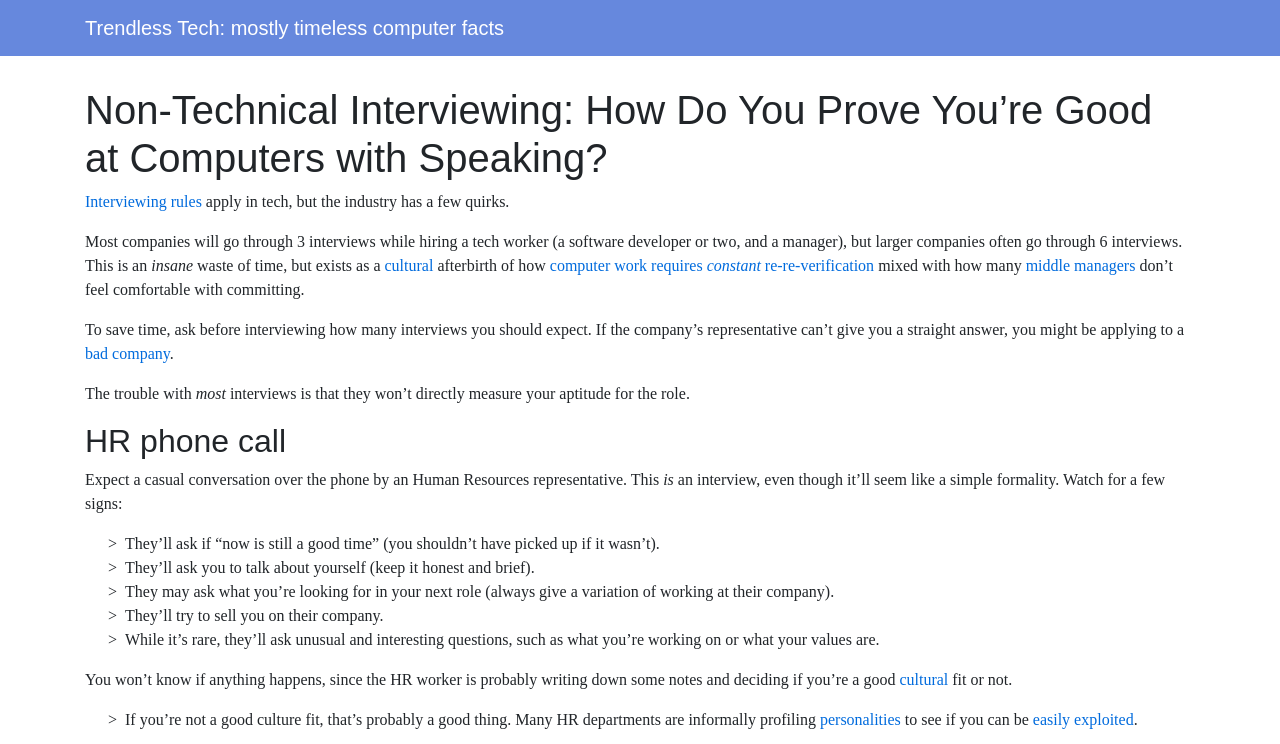Given the element description: "cultural", predict the bounding box coordinates of the UI element it refers to, using four float numbers between 0 and 1, i.e., [left, top, right, bottom].

[0.703, 0.902, 0.741, 0.925]